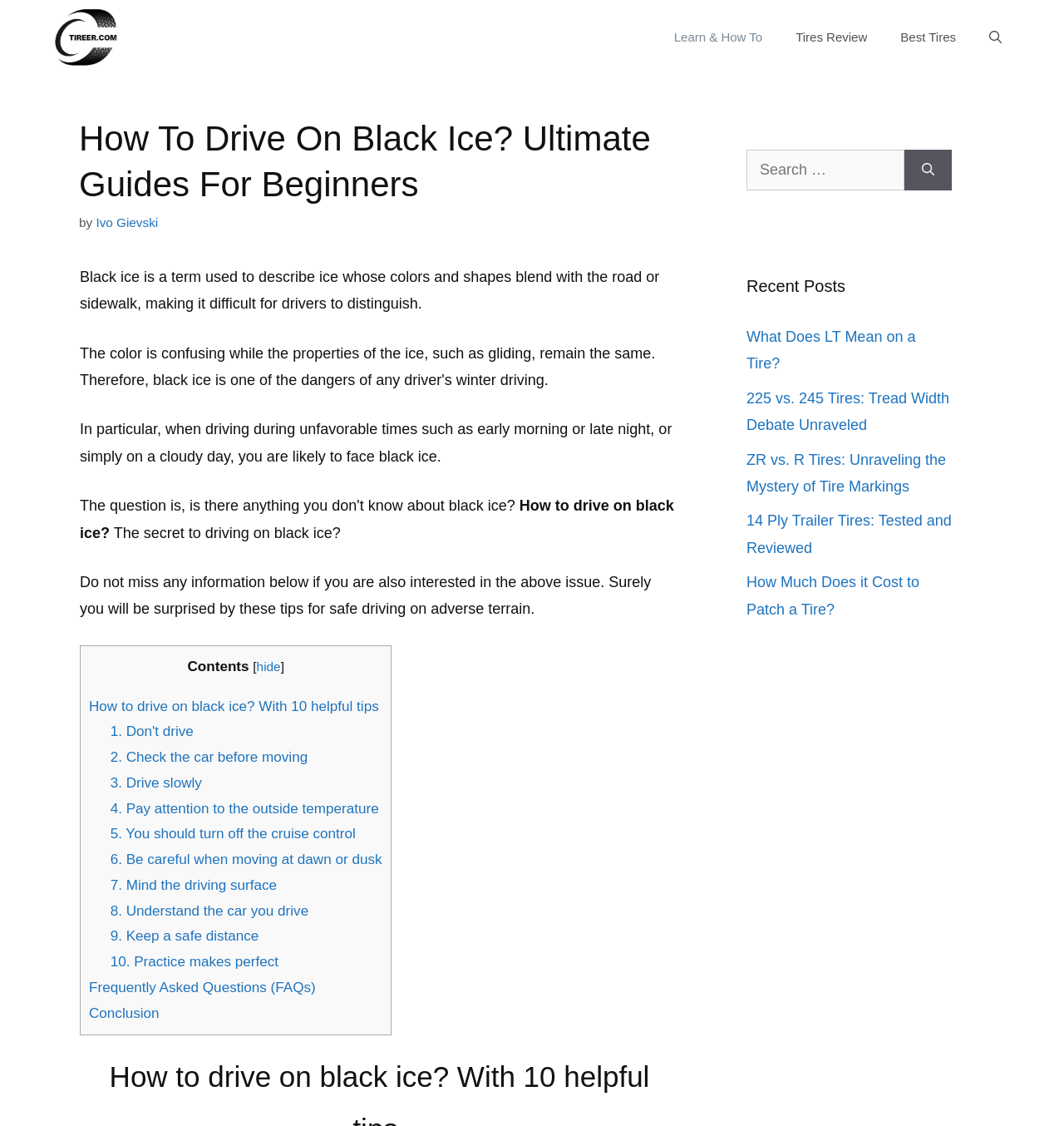Show me the bounding box coordinates of the clickable region to achieve the task as per the instruction: "Check the recent posts".

[0.702, 0.243, 0.895, 0.265]